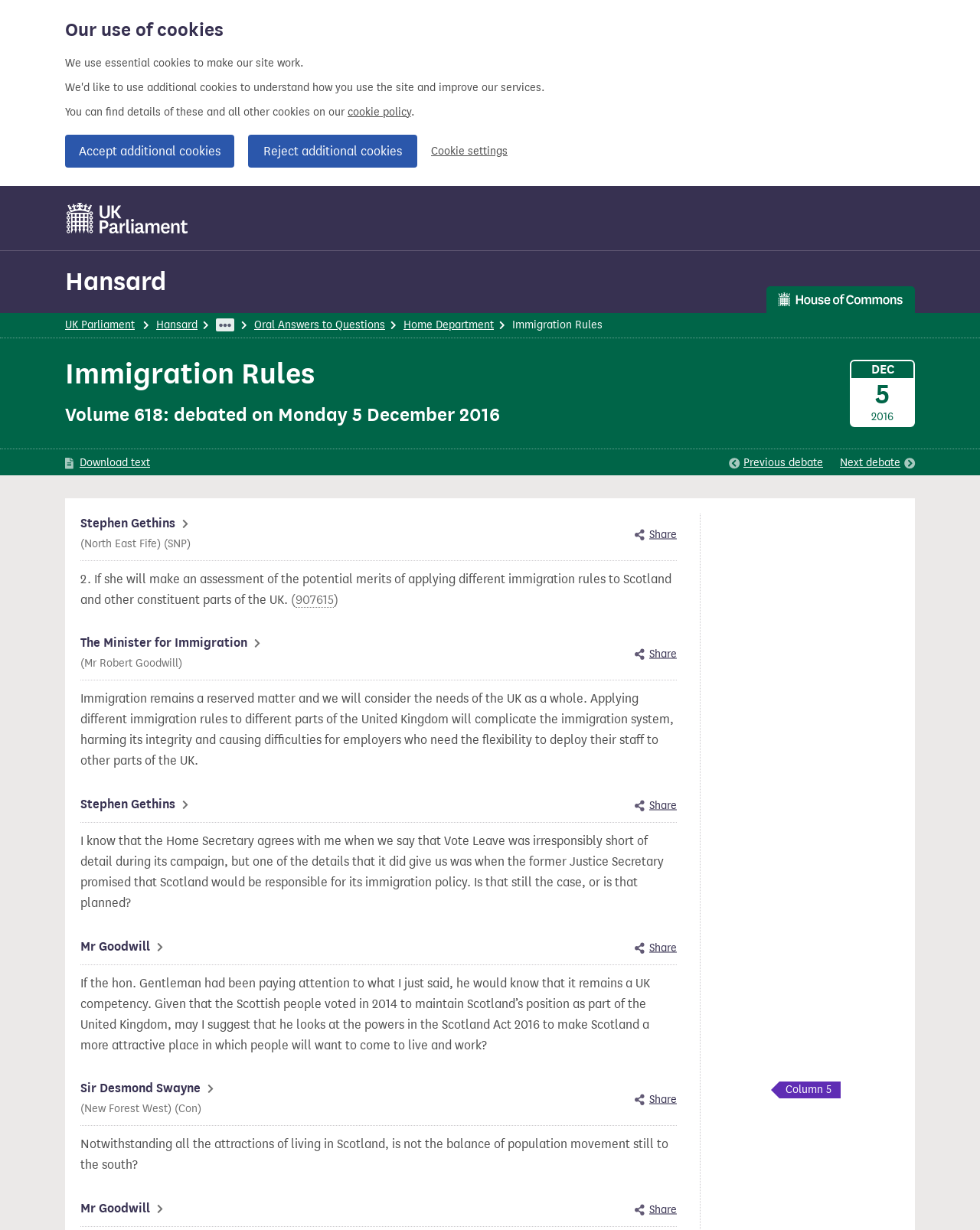What is the topic of the debate?
We need a detailed and exhaustive answer to the question. Please elaborate.

The topic of the debate can be determined by looking at the heading 'Immigration Rules' and the context of the webpage, which appears to be a record of a debate in the UK Parliament.